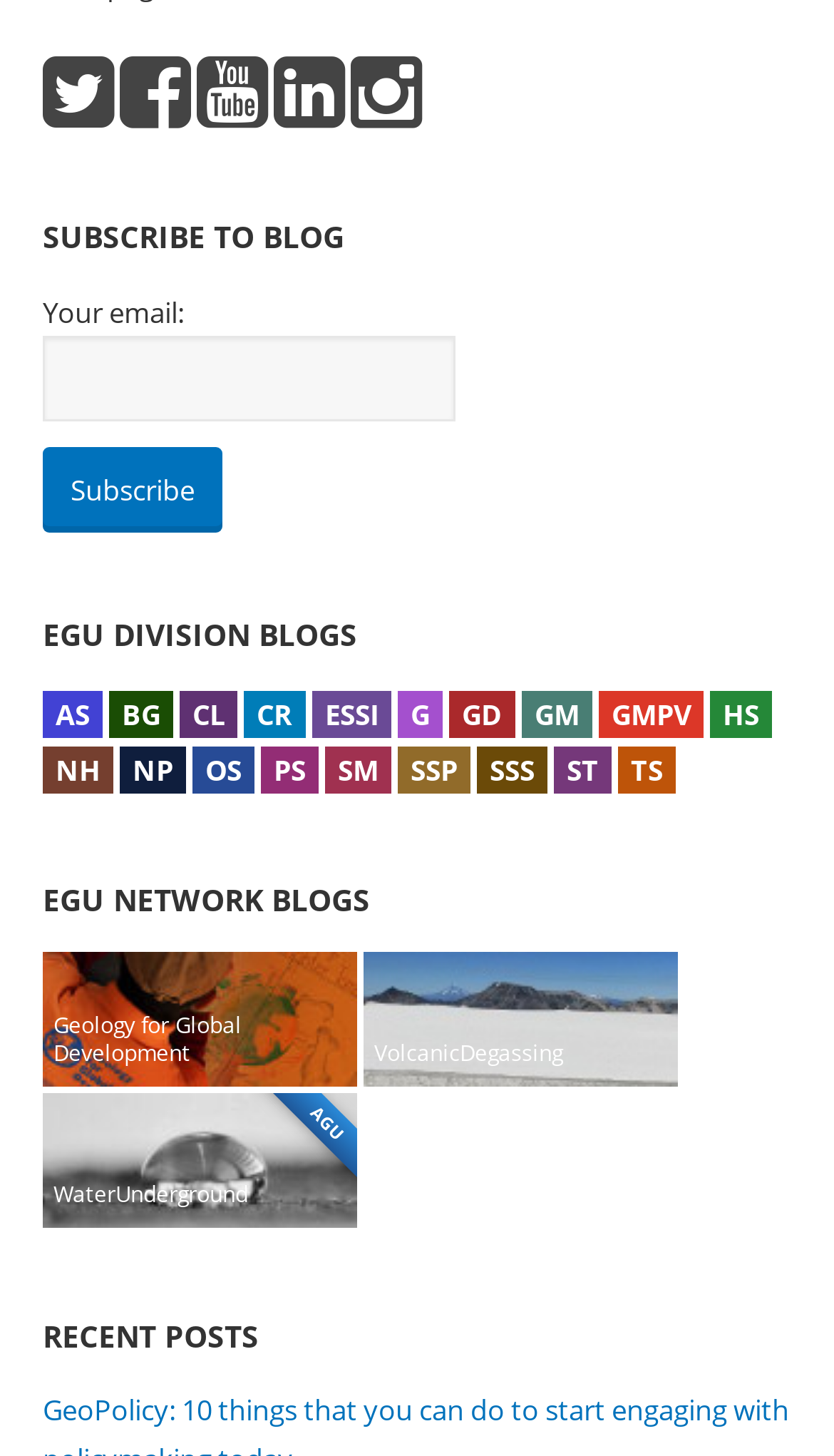Please locate the UI element described by "OS" and provide its bounding box coordinates.

[0.231, 0.513, 0.305, 0.545]